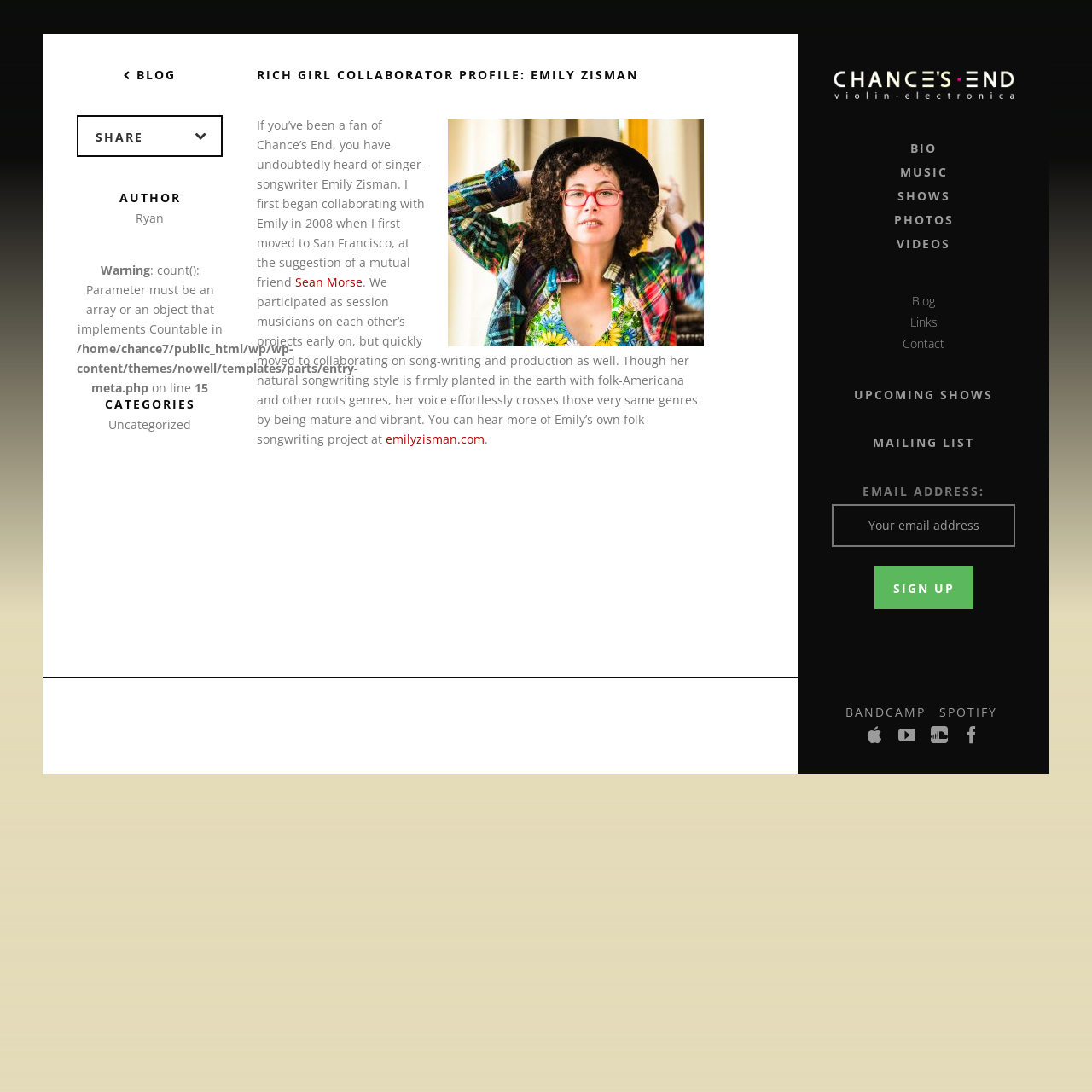Identify the bounding box coordinates of the section to be clicked to complete the task described by the following instruction: "Click on BIO". The coordinates should be four float numbers between 0 and 1, formatted as [left, top, right, bottom].

[0.762, 0.125, 0.93, 0.147]